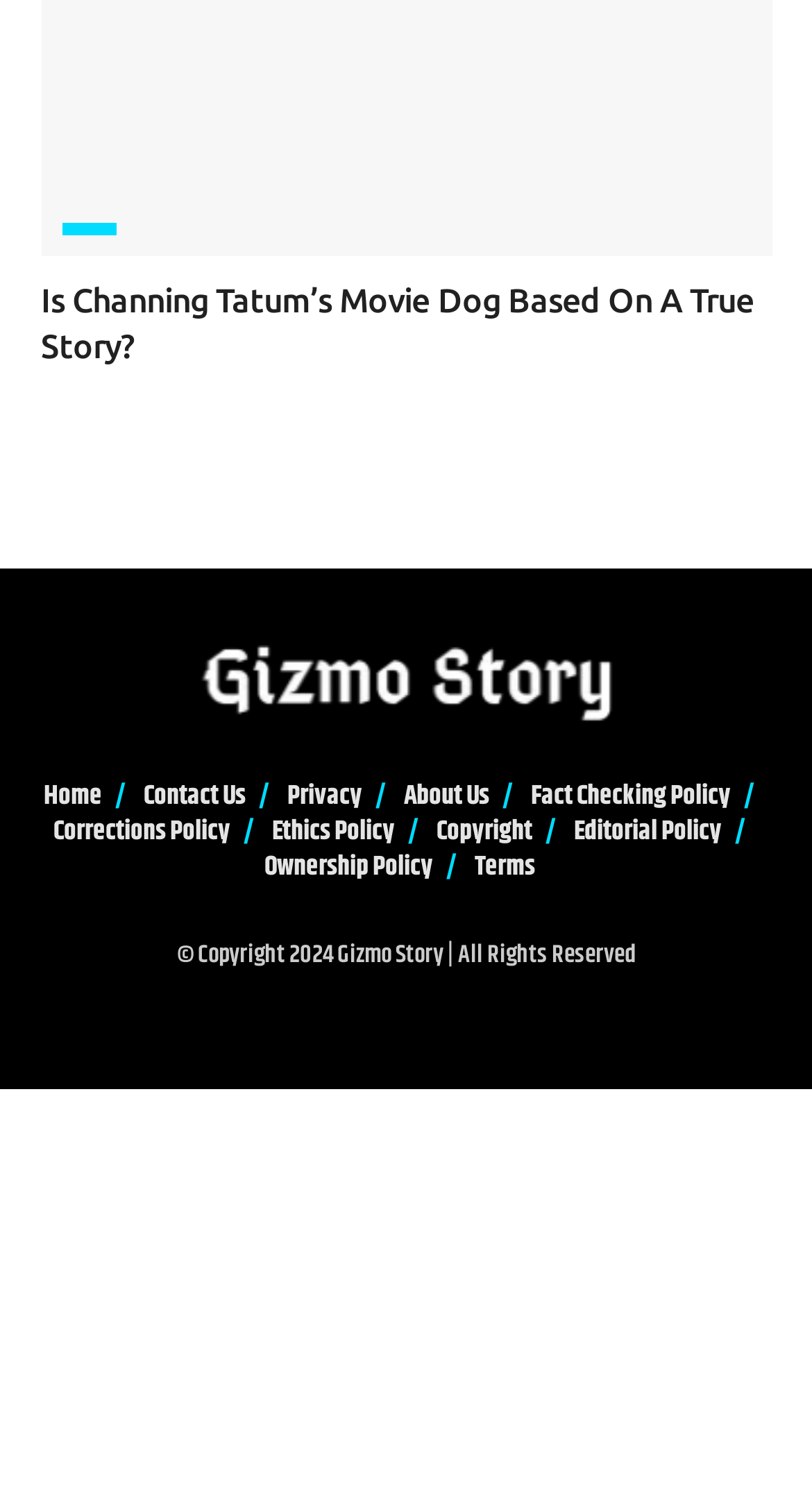Identify the bounding box coordinates of the clickable section necessary to follow the following instruction: "Contact us through the link". The coordinates should be presented as four float numbers from 0 to 1, i.e., [left, top, right, bottom].

[0.177, 0.518, 0.303, 0.545]